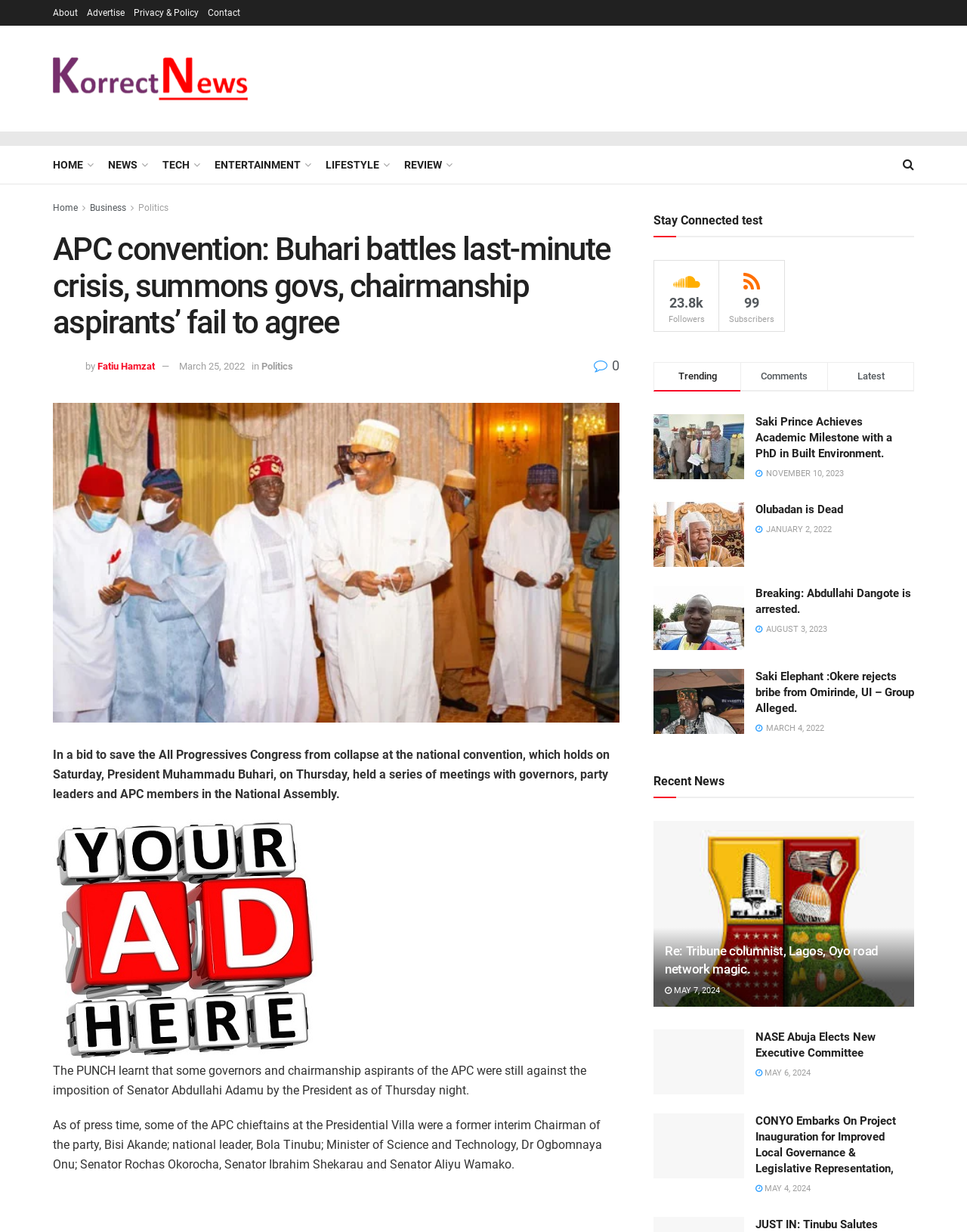Please identify the bounding box coordinates of the area that needs to be clicked to follow this instruction: "Read the news article 'APC convention: Buhari battles last-minute crisis, summons govs, chairmanship aspirants’ fail to agree'".

[0.055, 0.188, 0.641, 0.277]